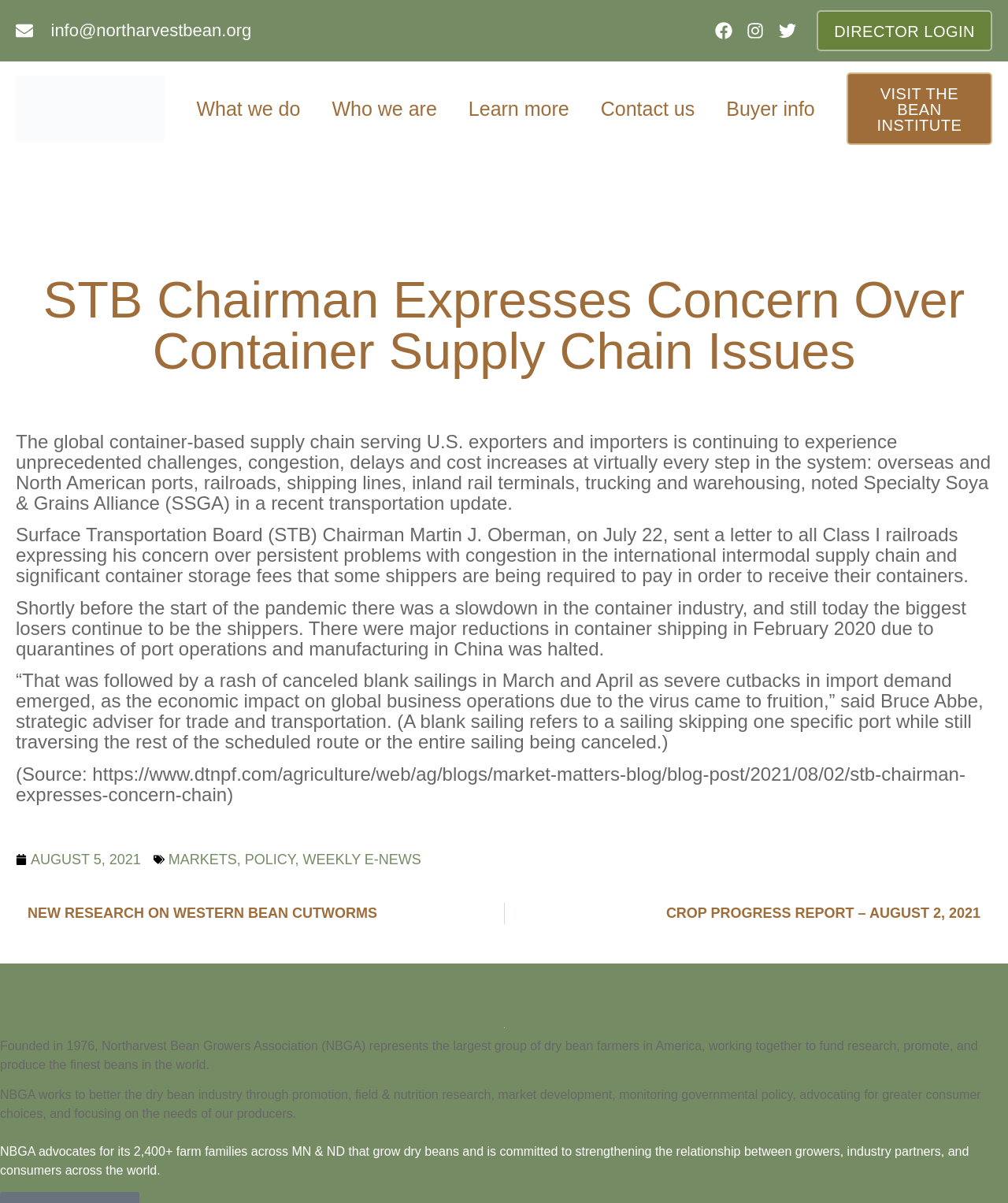Extract the bounding box coordinates for the UI element described by the text: "August 5, 2021". The coordinates should be in the form of [left, top, right, bottom] with values between 0 and 1.

[0.016, 0.708, 0.14, 0.721]